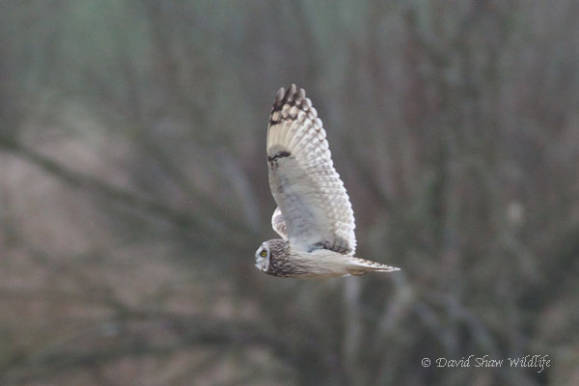What type of setting is depicted in the background?
Please answer the question as detailed as possible based on the image.

The caption describes the background as a 'blurred landscape of muted browns and greens', which implies a natural environment, such as a field or marsh, where the owl typically hunts, rather than an urban or artificial setting.